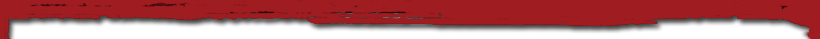Analyze the image and describe all key details you can observe.

The image features a decorative red banner with a distressed texture, positioned prominently on the webpage dedicated to the "Community - Double Racing - Double 15K, 8K, 5K Run/Walk." This banner serves as a striking visual element, enhancing the page's overall design while drawing attention to the Ujena Fit Club's mission as the host for all Double events. The club plays a crucial role in verifying competitors' identities and ages, fostering a supportive environment for athletes. The banner's vibrant hue and artistic style contribute to the site's inviting atmosphere, encouraging participation and community engagement among runners.